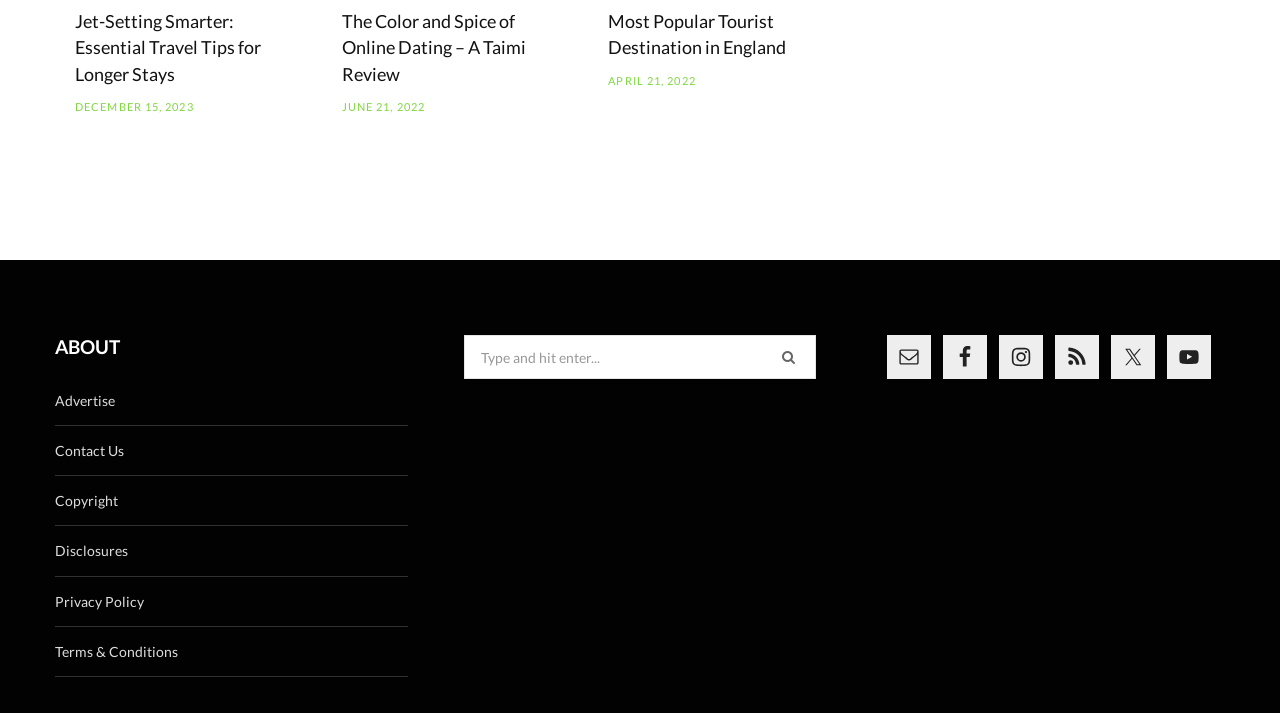Pinpoint the bounding box coordinates of the clickable area needed to execute the instruction: "Contact Us". The coordinates should be specified as four float numbers between 0 and 1, i.e., [left, top, right, bottom].

[0.043, 0.62, 0.097, 0.644]